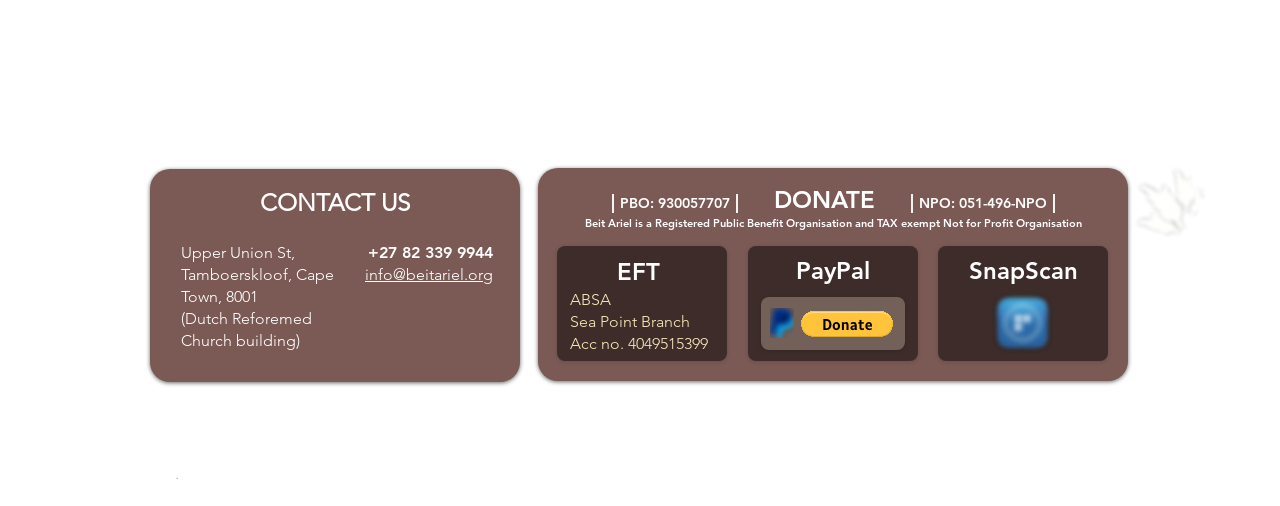What social media platforms does Beit Ariel have?
Based on the visual content, answer with a single word or a brief phrase.

Facebook, Twitter, YouTube, SoundCloud